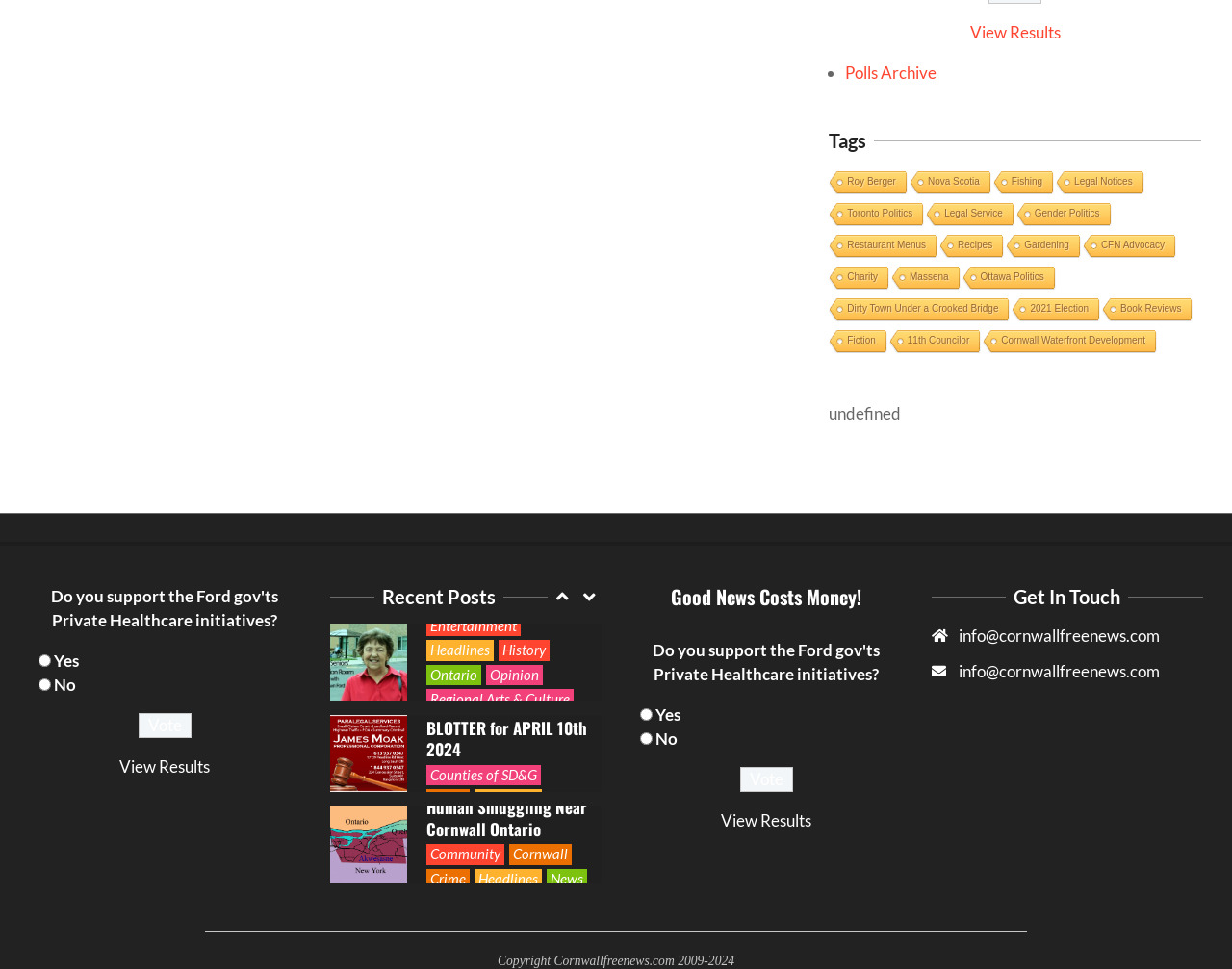Locate the bounding box coordinates of the area that needs to be clicked to fulfill the following instruction: "Click on the 'View Results' link". The coordinates should be in the format of four float numbers between 0 and 1, namely [left, top, right, bottom].

[0.787, 0.022, 0.861, 0.043]